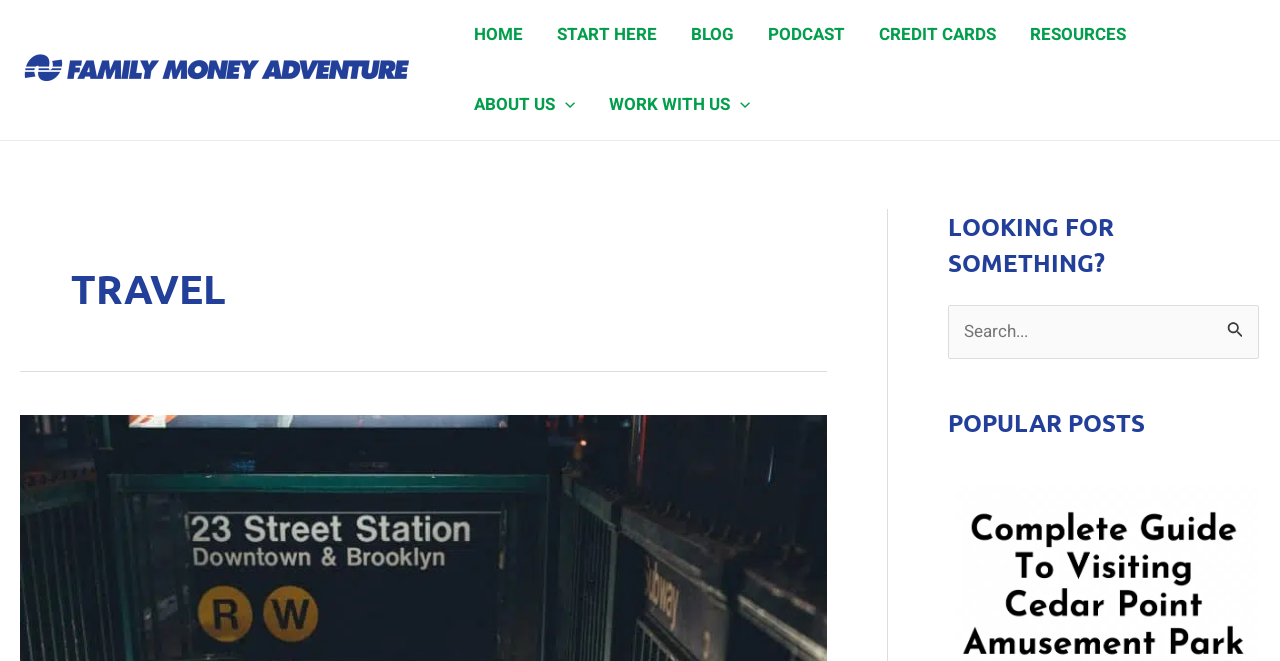What is the theme of the 'TRAVEL' section?
Based on the screenshot, give a detailed explanation to answer the question.

The 'TRAVEL' section is located in the heading element with the text 'TRAVEL'. It is likely that this section features content related to travel, given the heading and the context of the website's purpose.